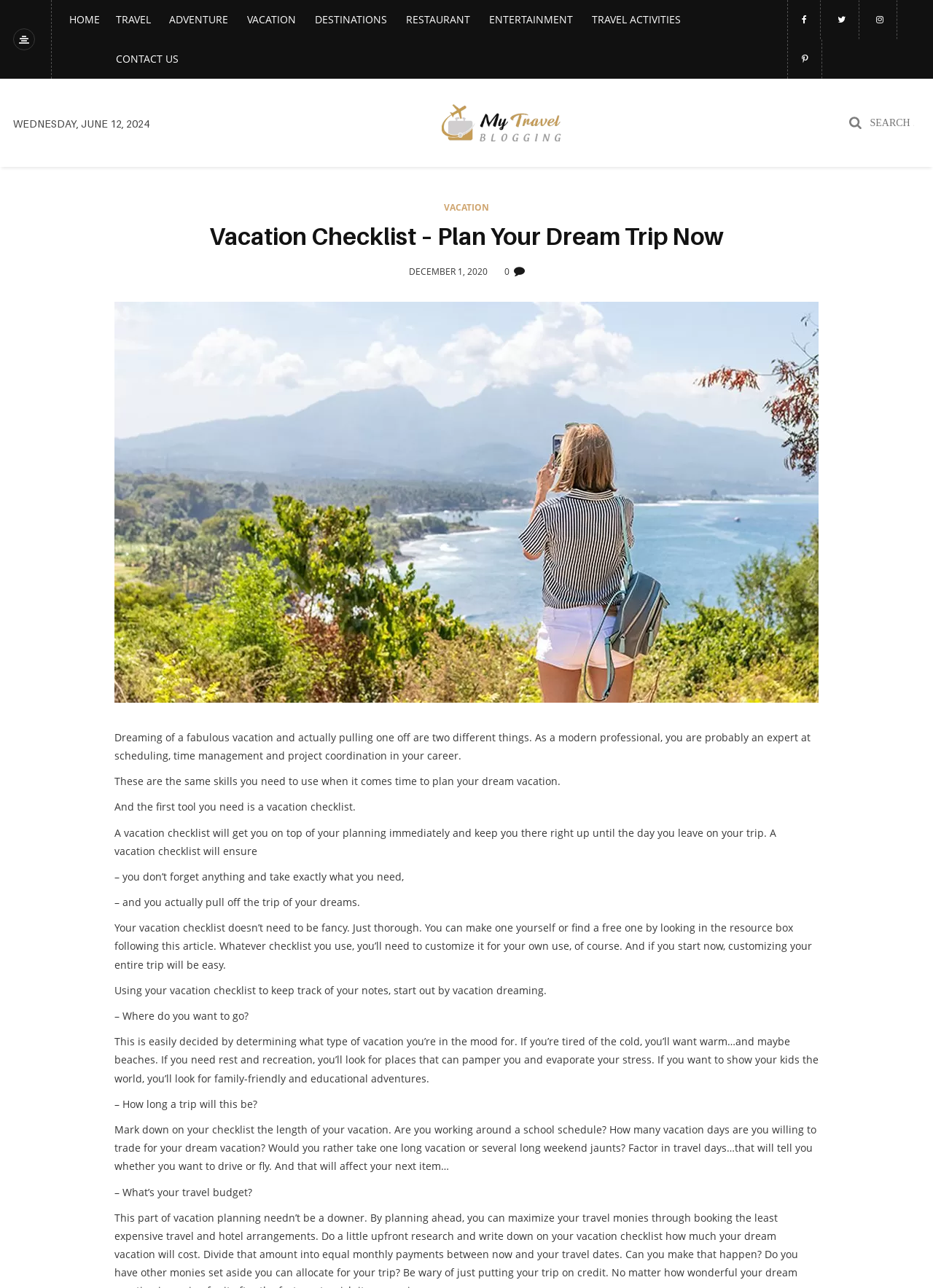Specify the bounding box coordinates for the region that must be clicked to perform the given instruction: "Search for something".

[0.902, 0.081, 0.986, 0.11]